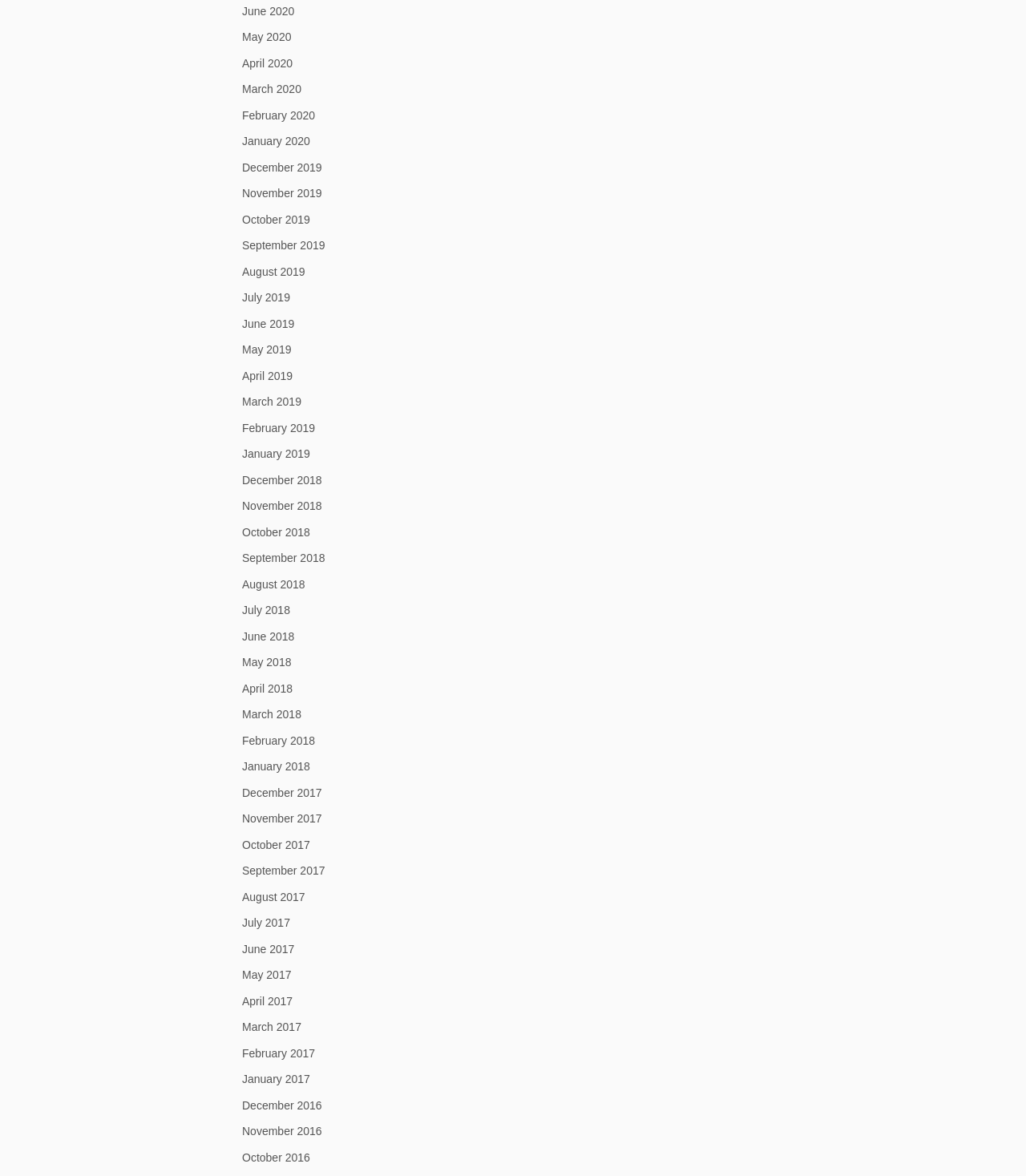Give a concise answer using only one word or phrase for this question:
What is the pattern of the links on the webpage?

Monthly archives